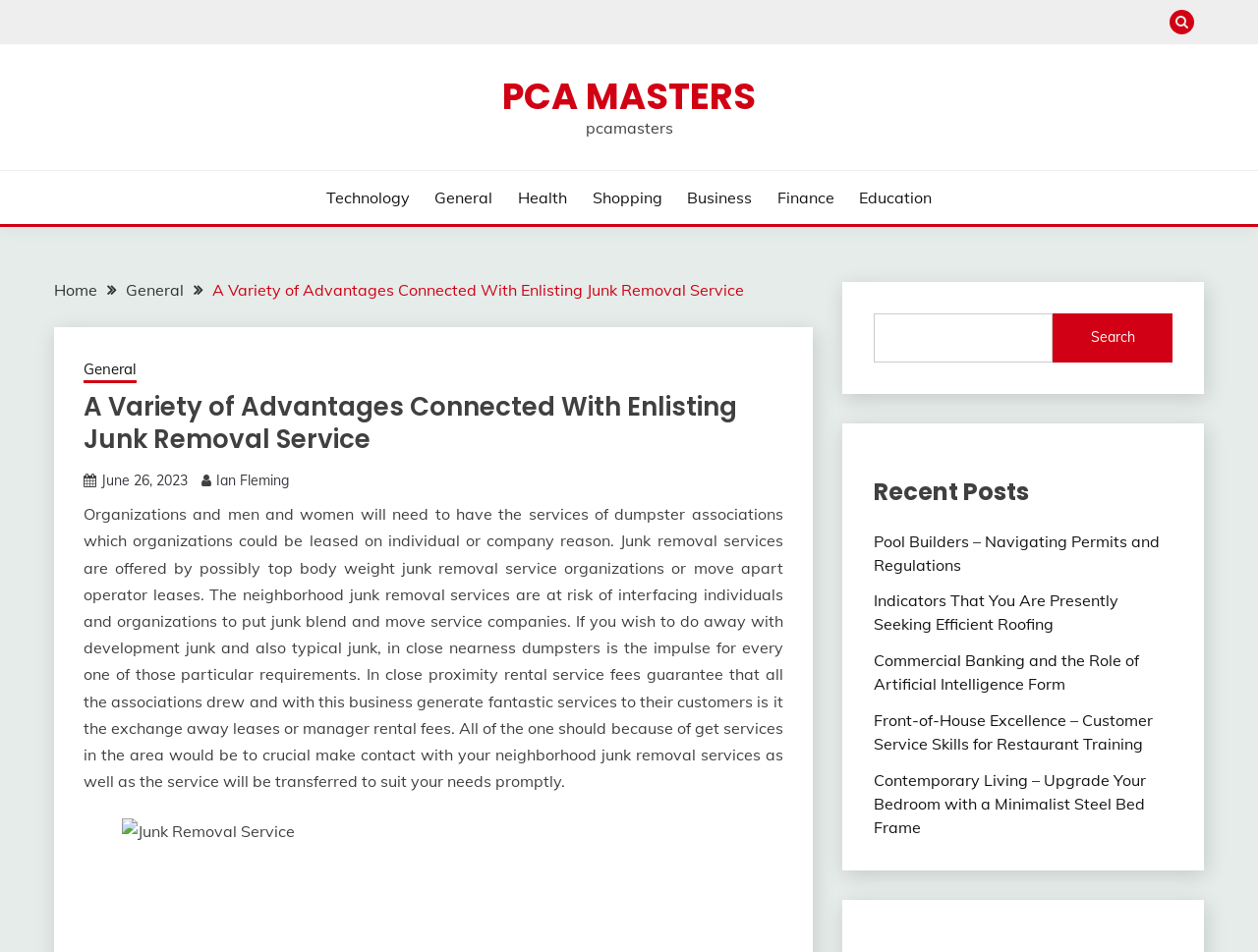Answer the following inquiry with a single word or phrase:
Who is the author of the article?

Ian Fleming